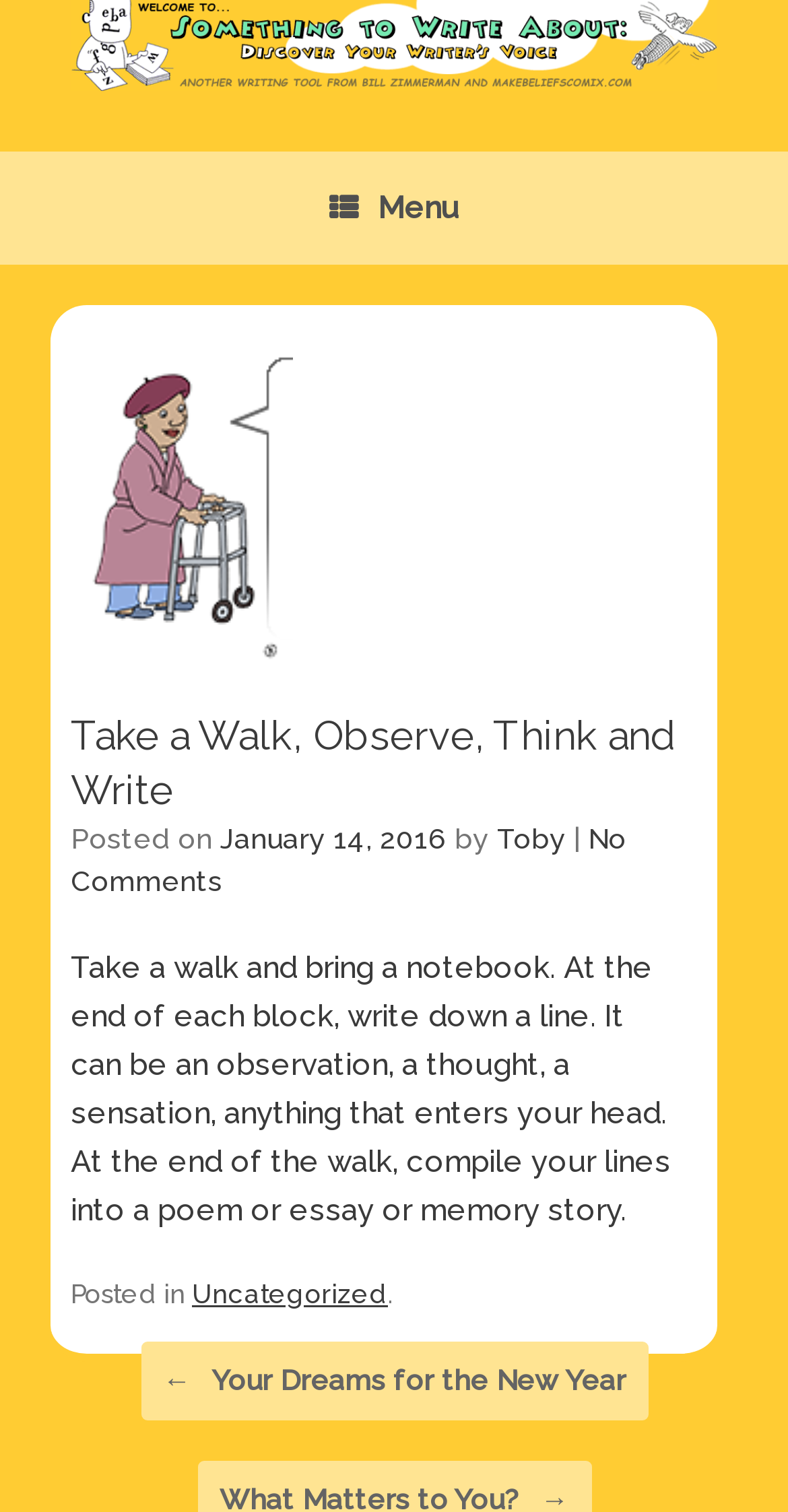Extract the bounding box coordinates of the UI element described: "No Comments". Provide the coordinates in the format [left, top, right, bottom] with values ranging from 0 to 1.

[0.09, 0.544, 0.795, 0.594]